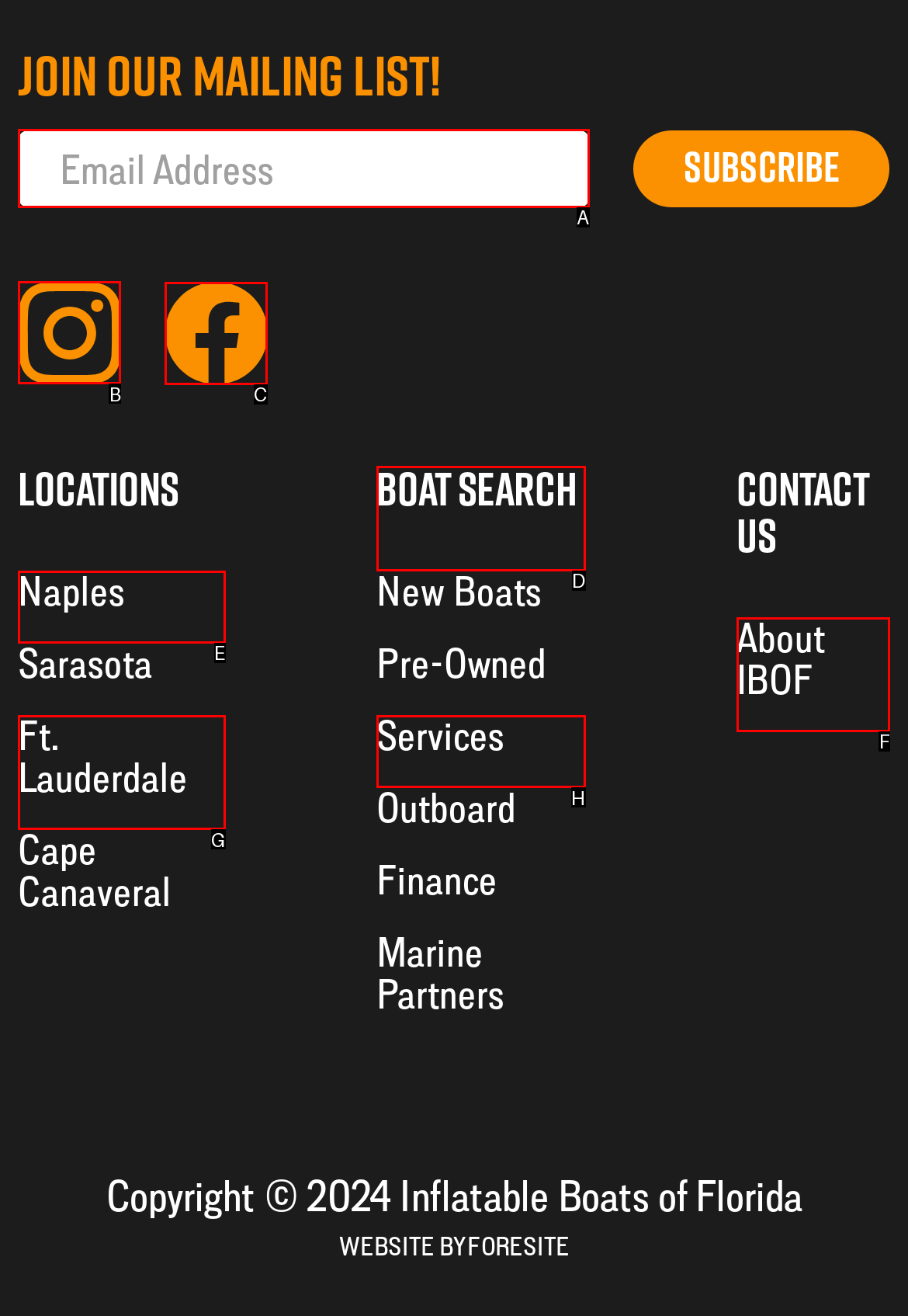Pick the right letter to click to achieve the task: View recent post about Hybrid meeting
Answer with the letter of the correct option directly.

None